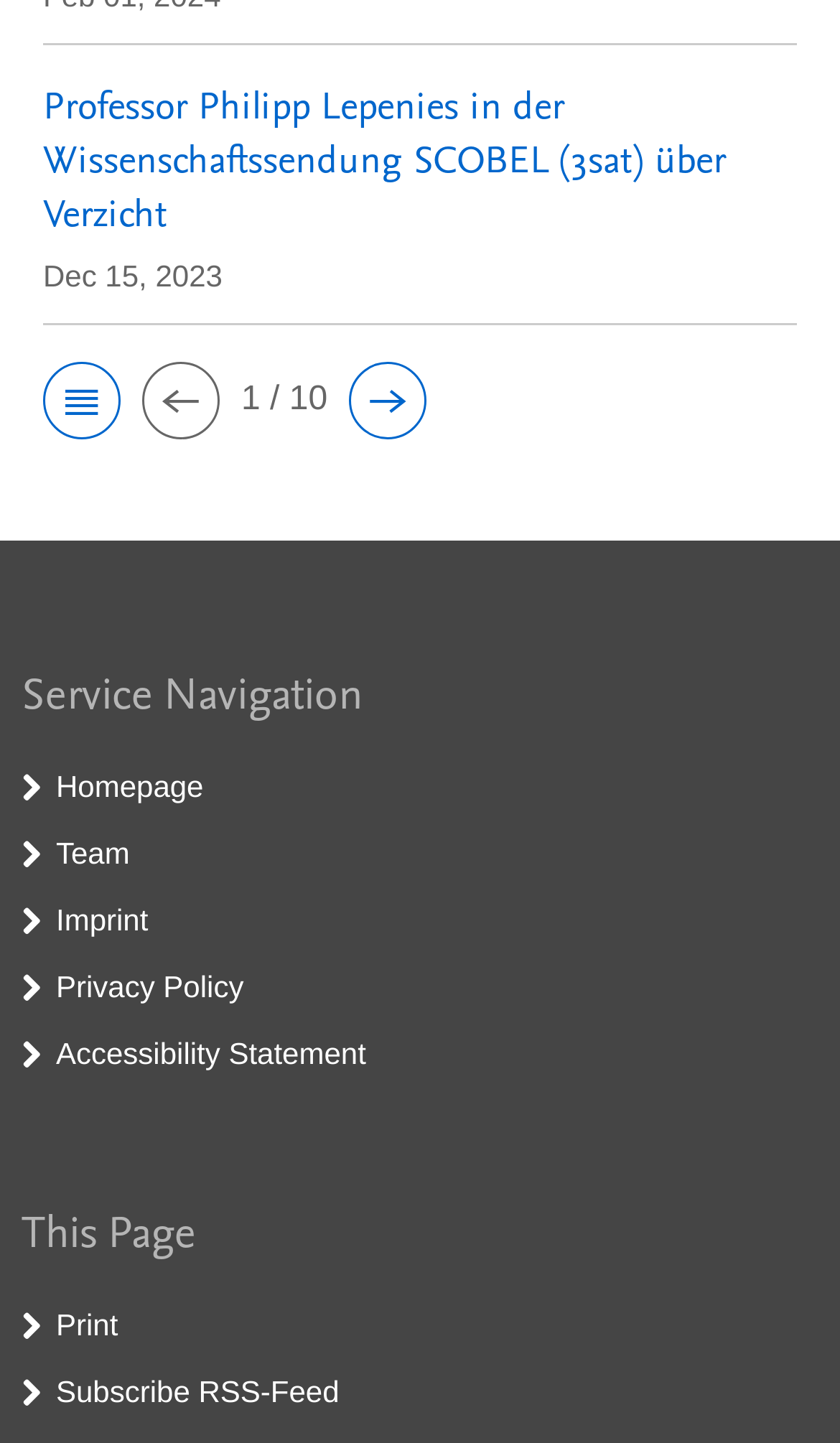What is the title of the navigation section?
Please provide a single word or phrase based on the screenshot.

Service Navigation